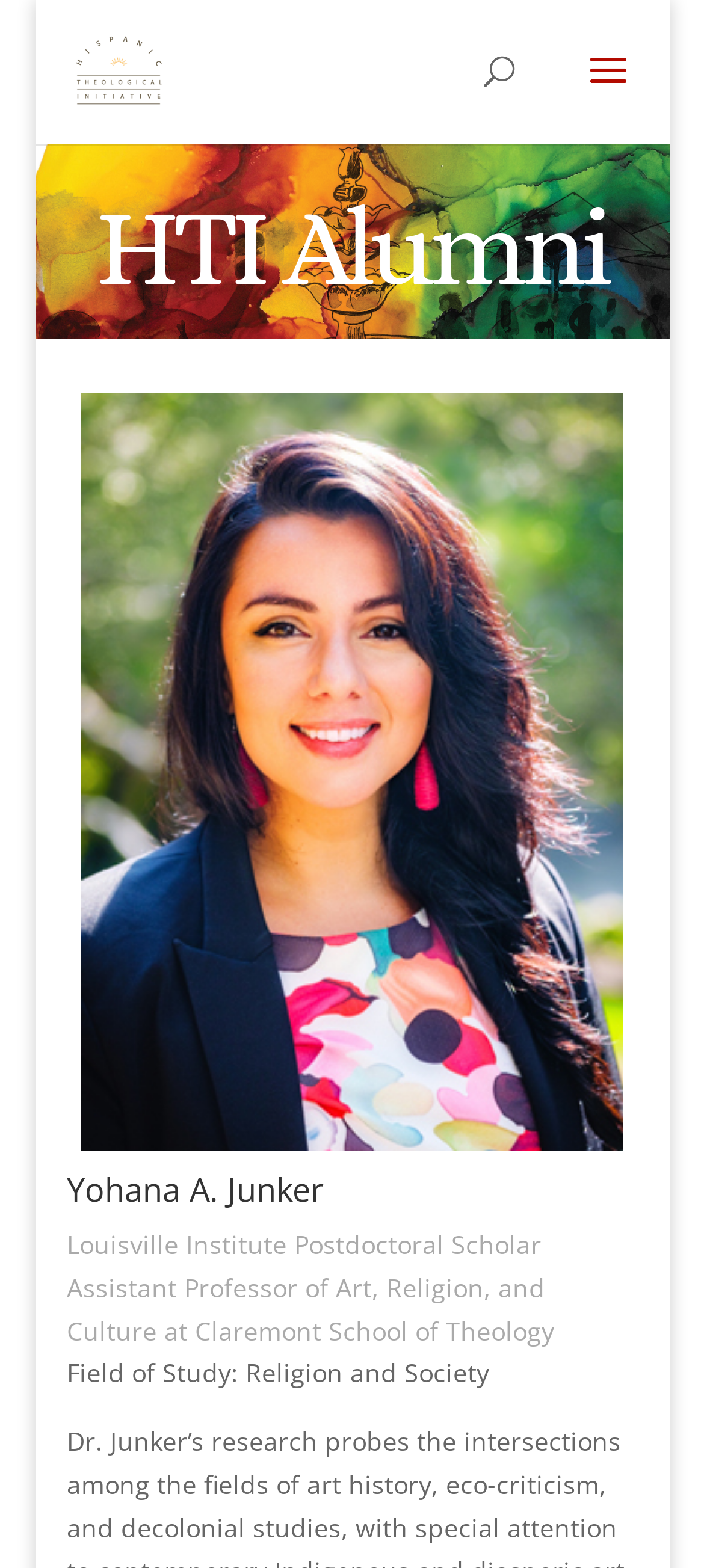Please reply to the following question using a single word or phrase: 
What organization is Yohana A. Junker associated with?

Hispanic Theological Initiative